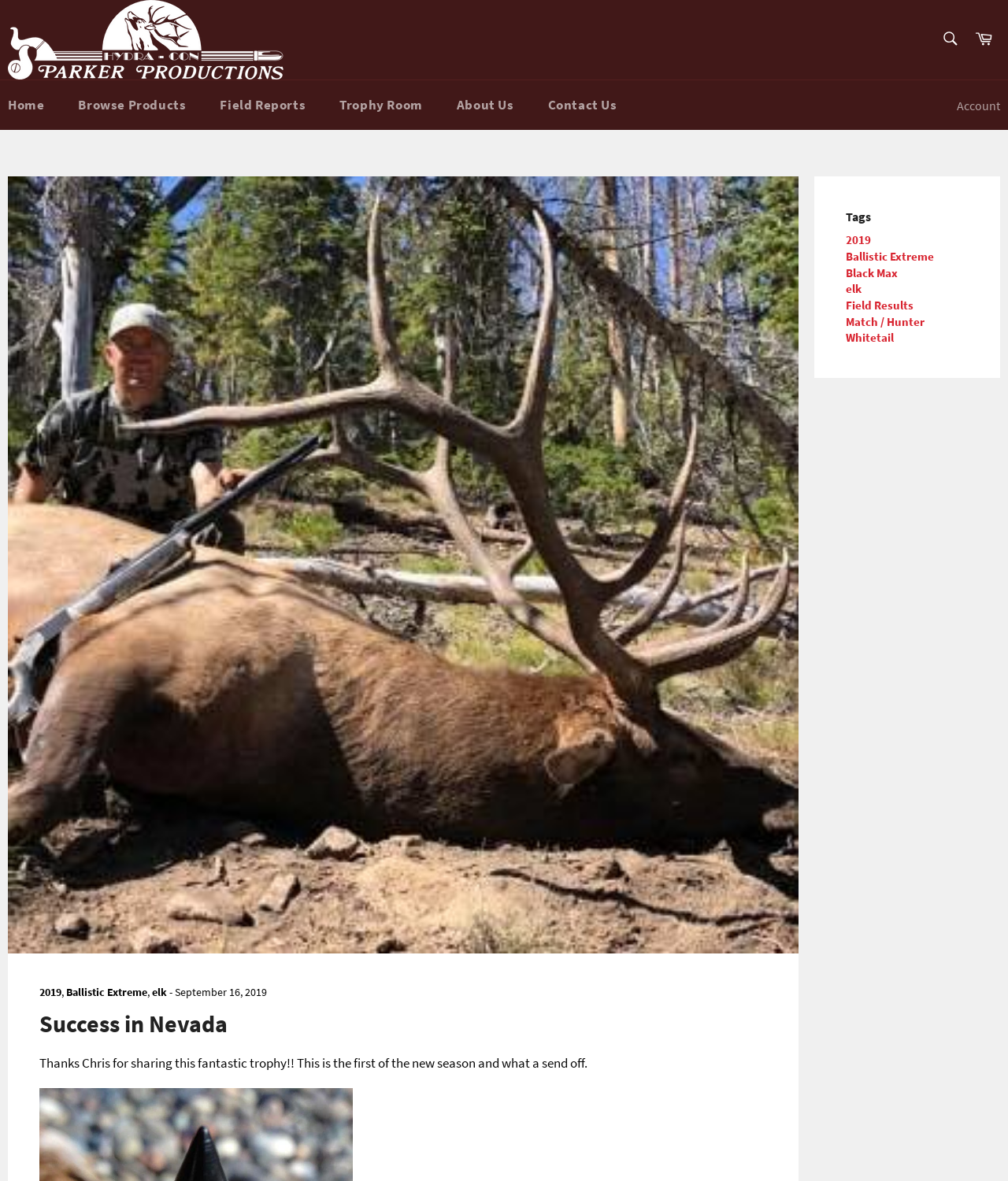Indicate the bounding box coordinates of the element that needs to be clicked to satisfy the following instruction: "Search for products". The coordinates should be four float numbers between 0 and 1, i.e., [left, top, right, bottom].

[0.924, 0.019, 0.959, 0.049]